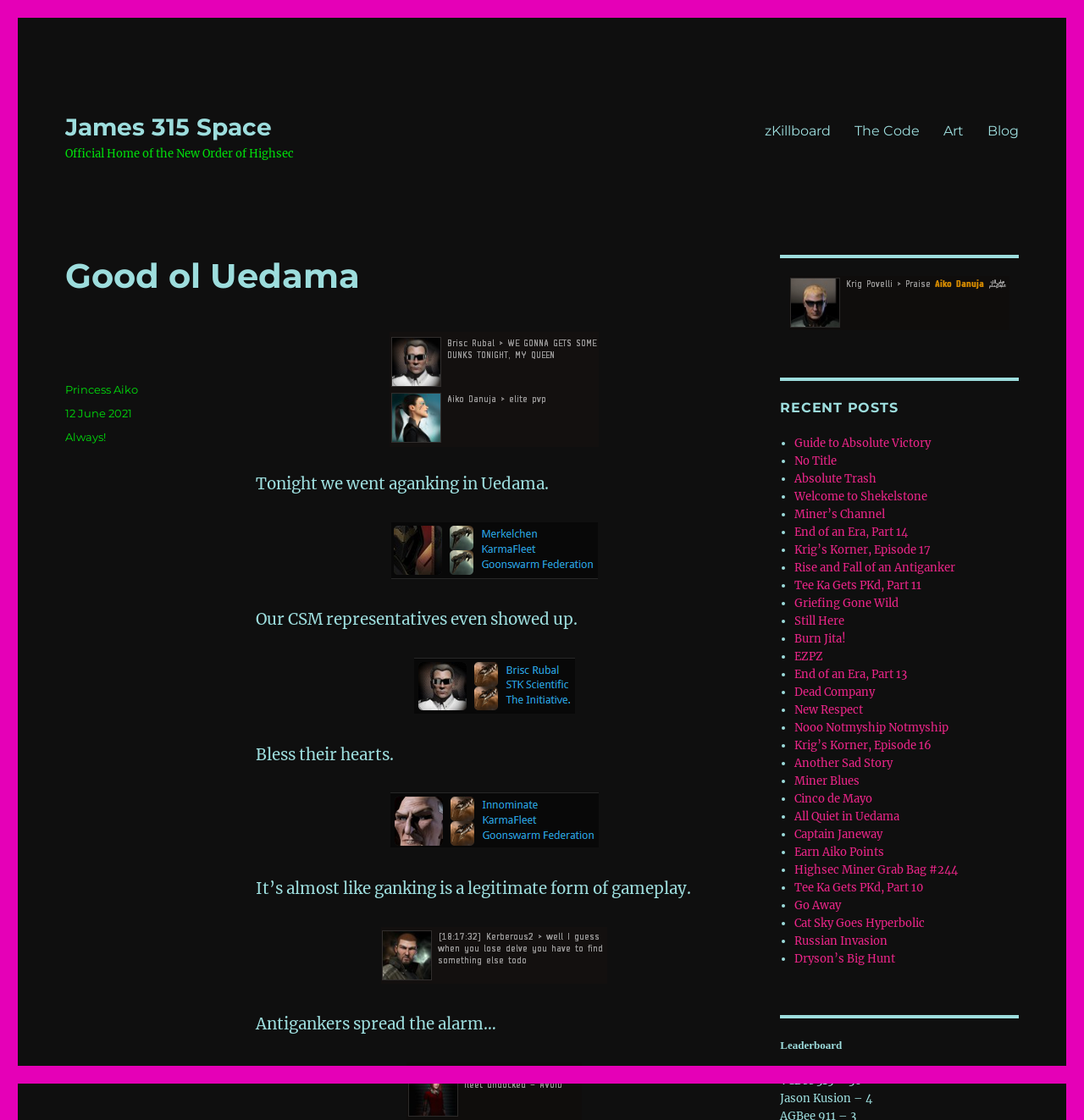Identify the bounding box coordinates for the element that needs to be clicked to fulfill this instruction: "Read the blog post titled 'Tonight we went aganking in Uedama'". Provide the coordinates in the format of four float numbers between 0 and 1: [left, top, right, bottom].

[0.236, 0.423, 0.507, 0.441]